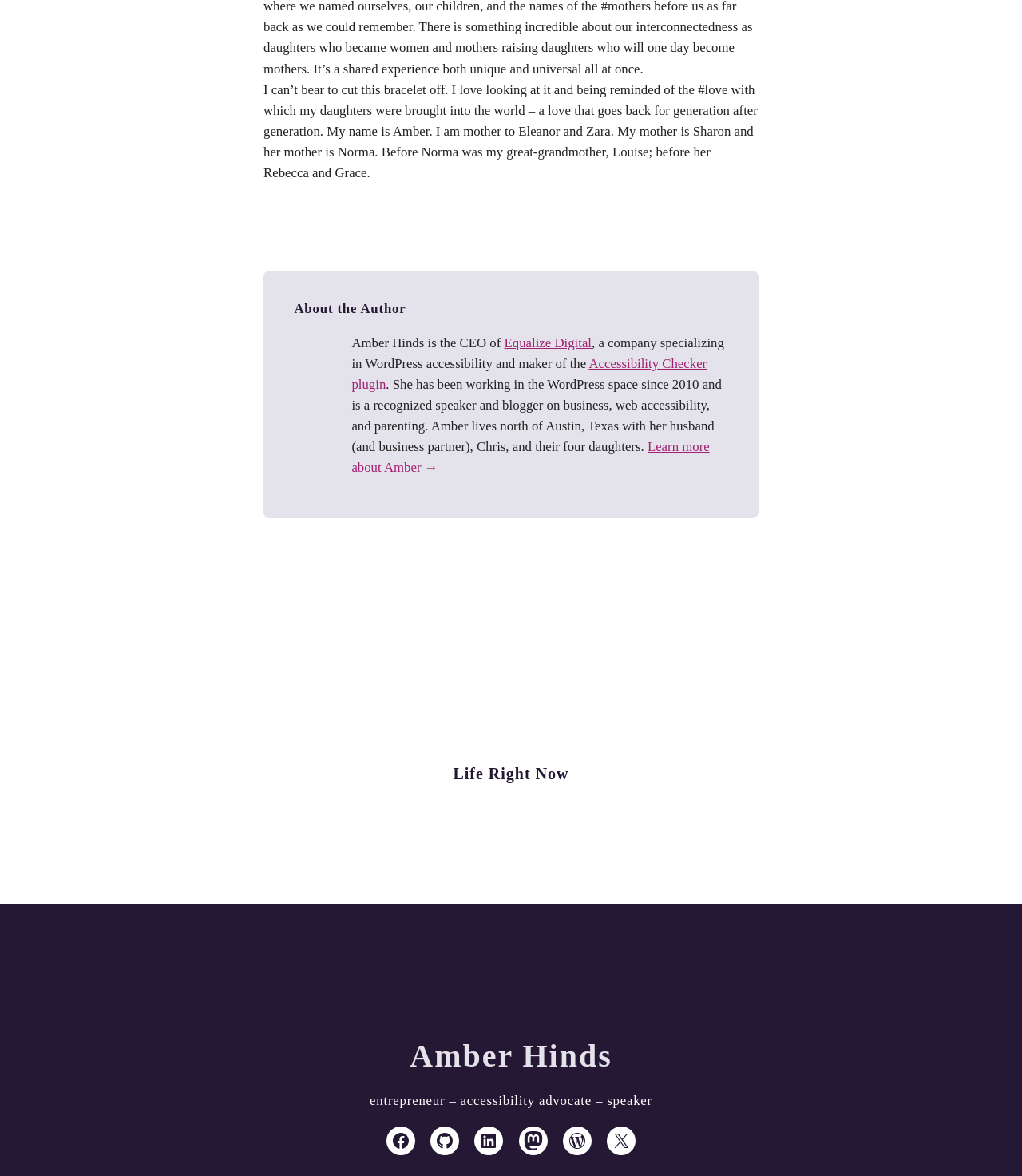Please specify the bounding box coordinates of the clickable section necessary to execute the following command: "Check Accessibility Checker plugin".

[0.344, 0.303, 0.692, 0.333]